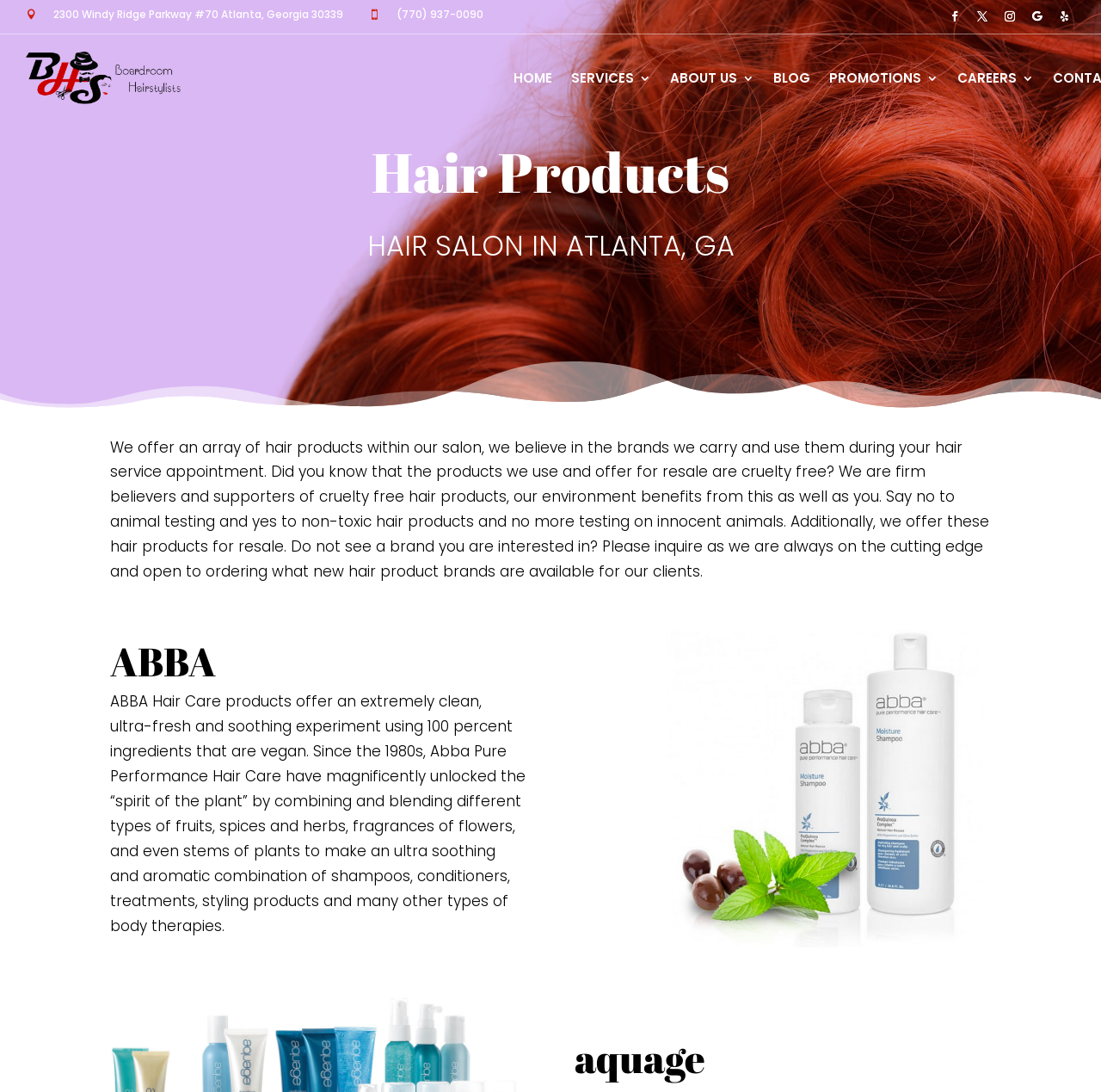What is the brand of hair care products mentioned on the webpage?
Based on the image, answer the question in a detailed manner.

I found this information by looking at the heading element with the text 'ABBA' which is located in the section describing the hair products offered by the salon.